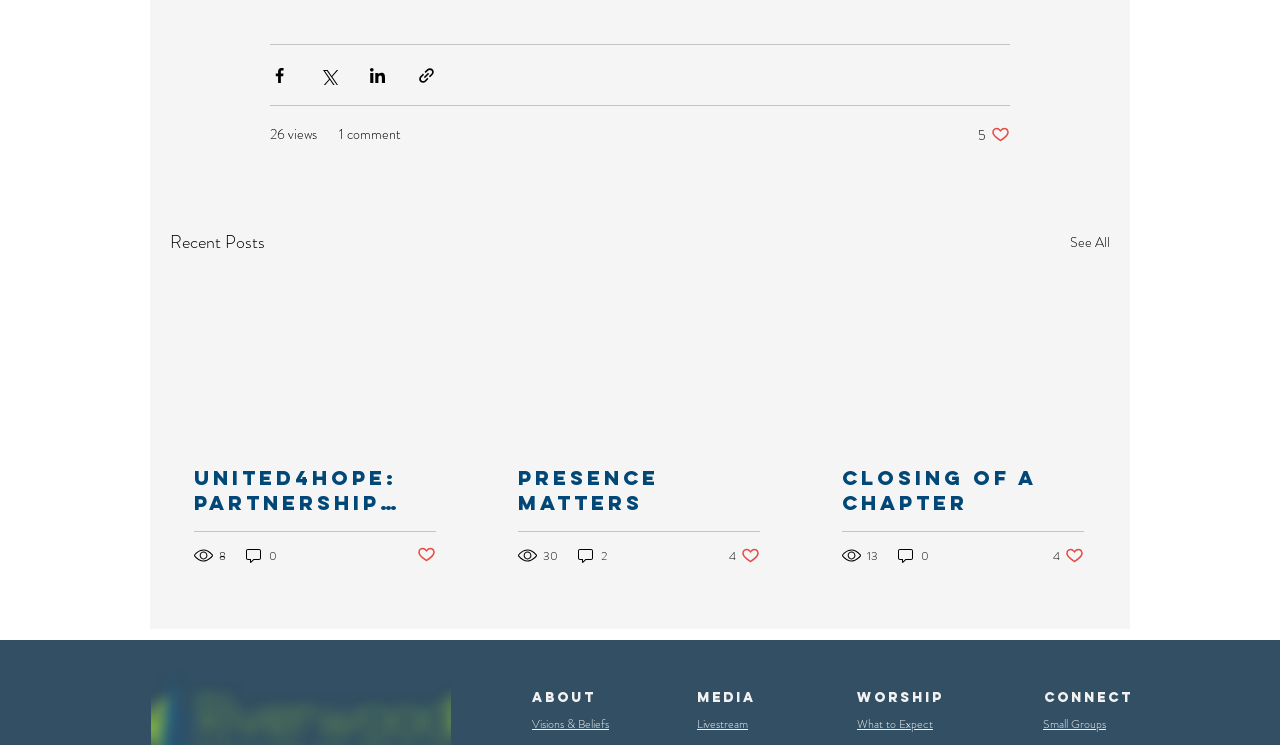Give a one-word or short-phrase answer to the following question: 
How many likes does the second post have?

4 likes